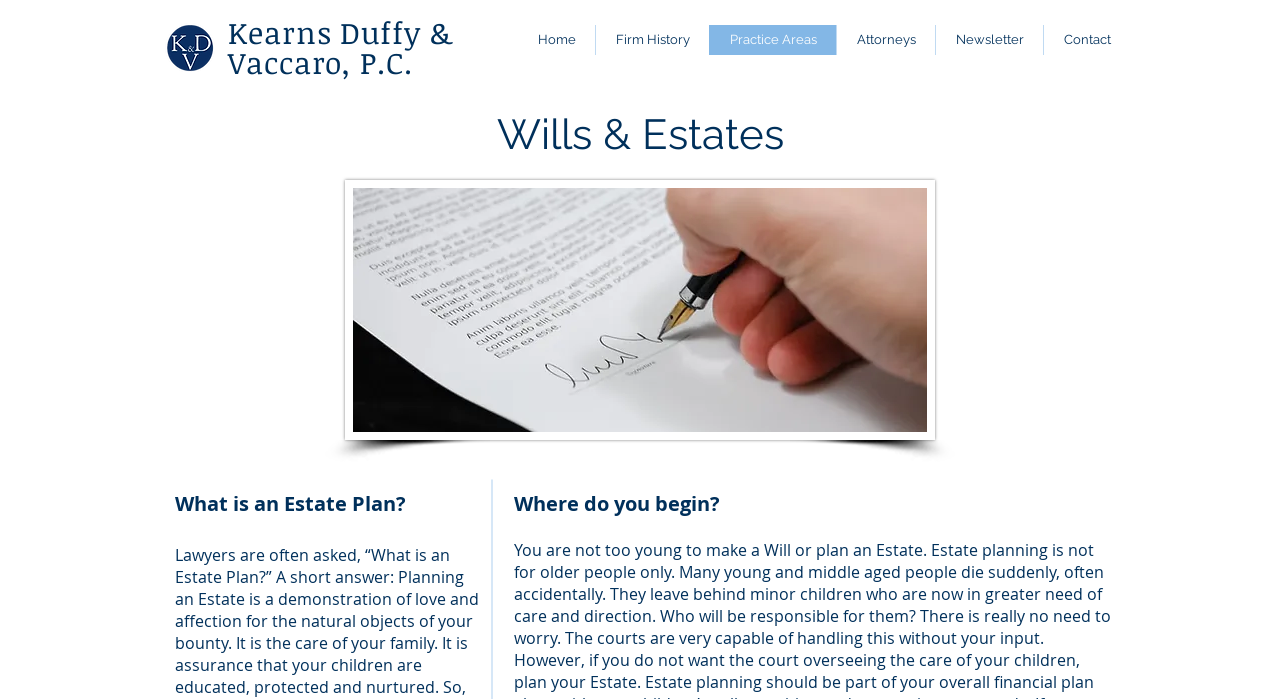Find the headline of the webpage and generate its text content.

Kearns Duffy & Vaccaro, P.C.